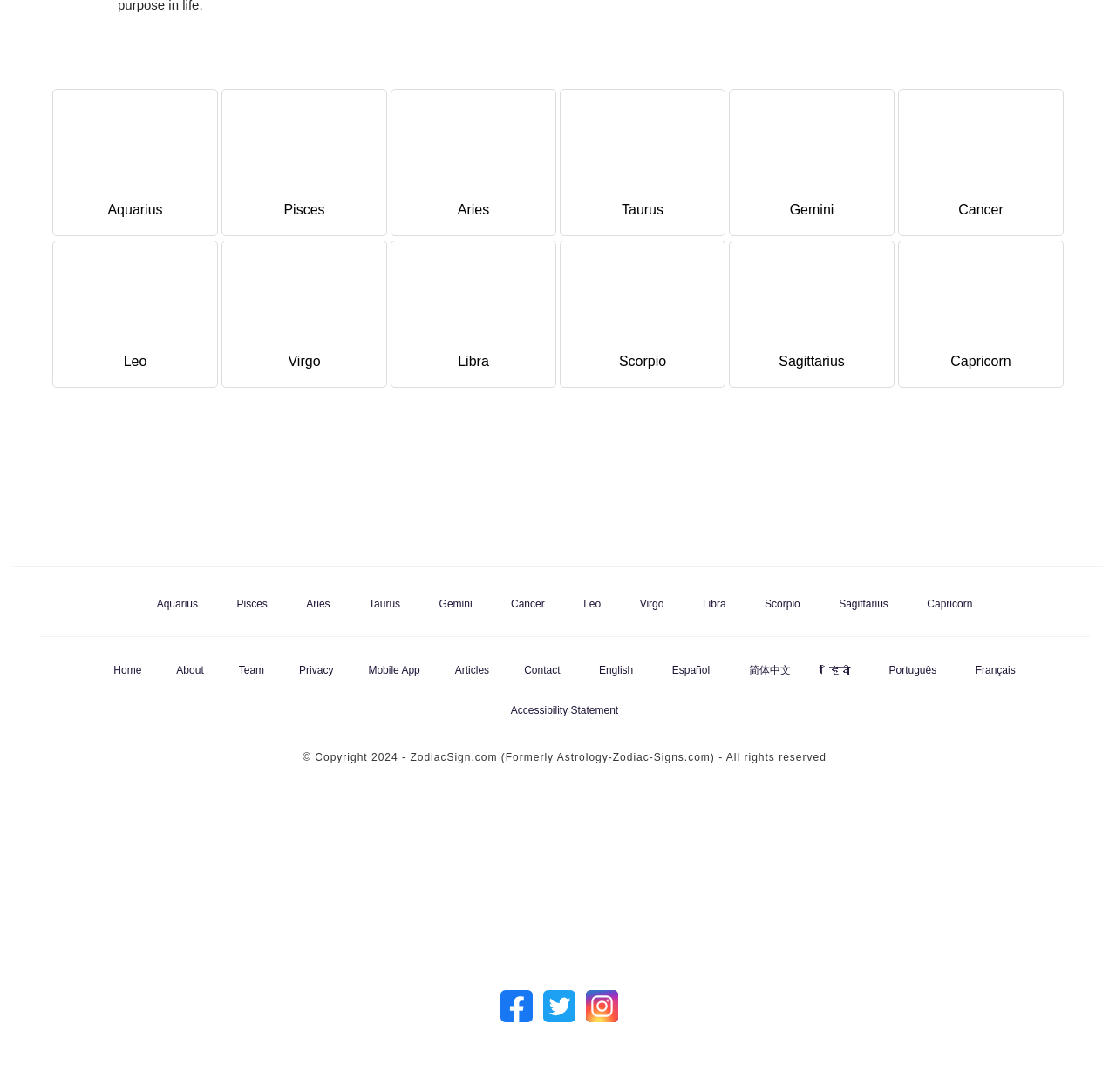Mark the bounding box of the element that matches the following description: "Privacy".

[0.26, 0.604, 0.307, 0.623]